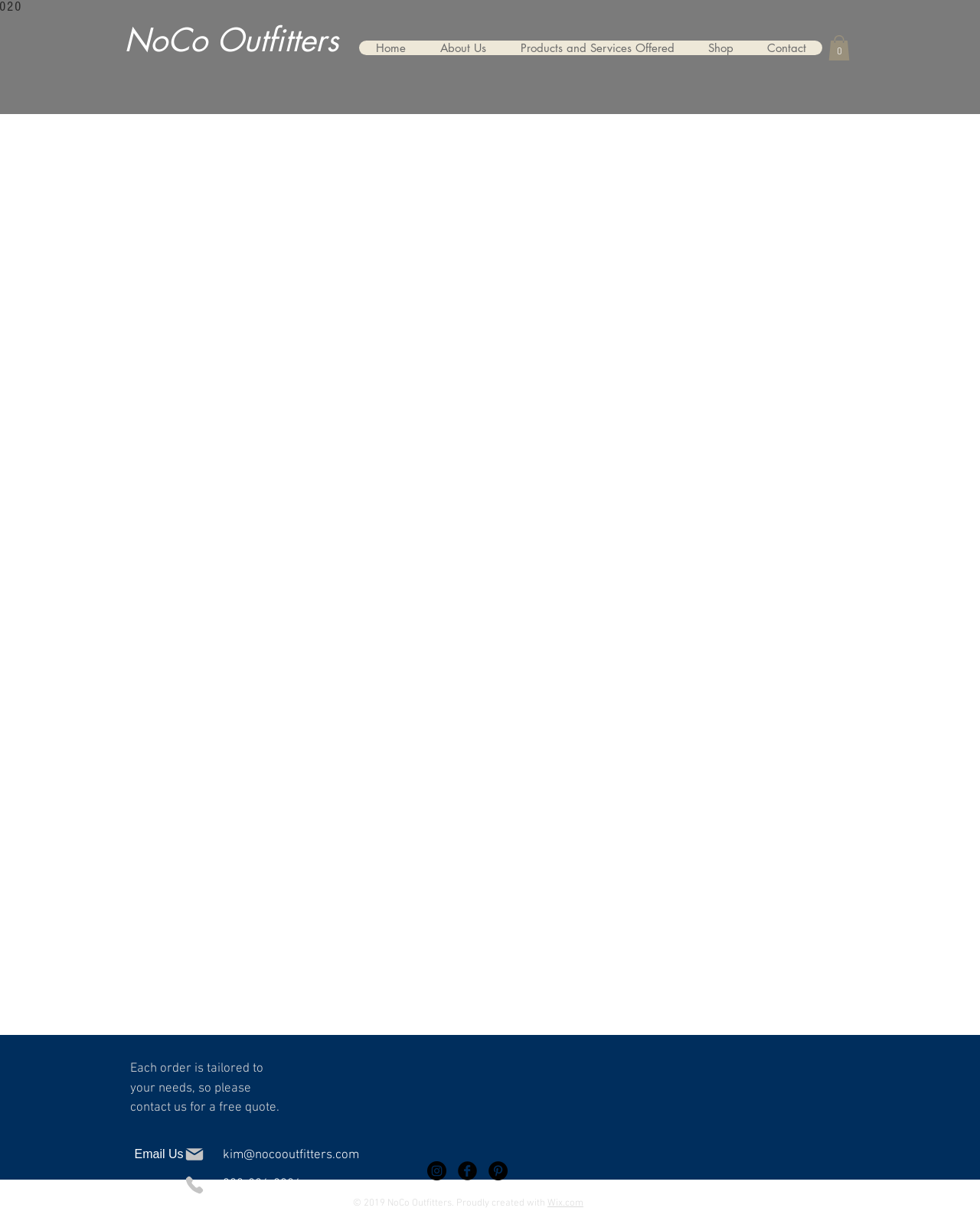What social media platform is linked?
Based on the image, respond with a single word or phrase.

Facebook